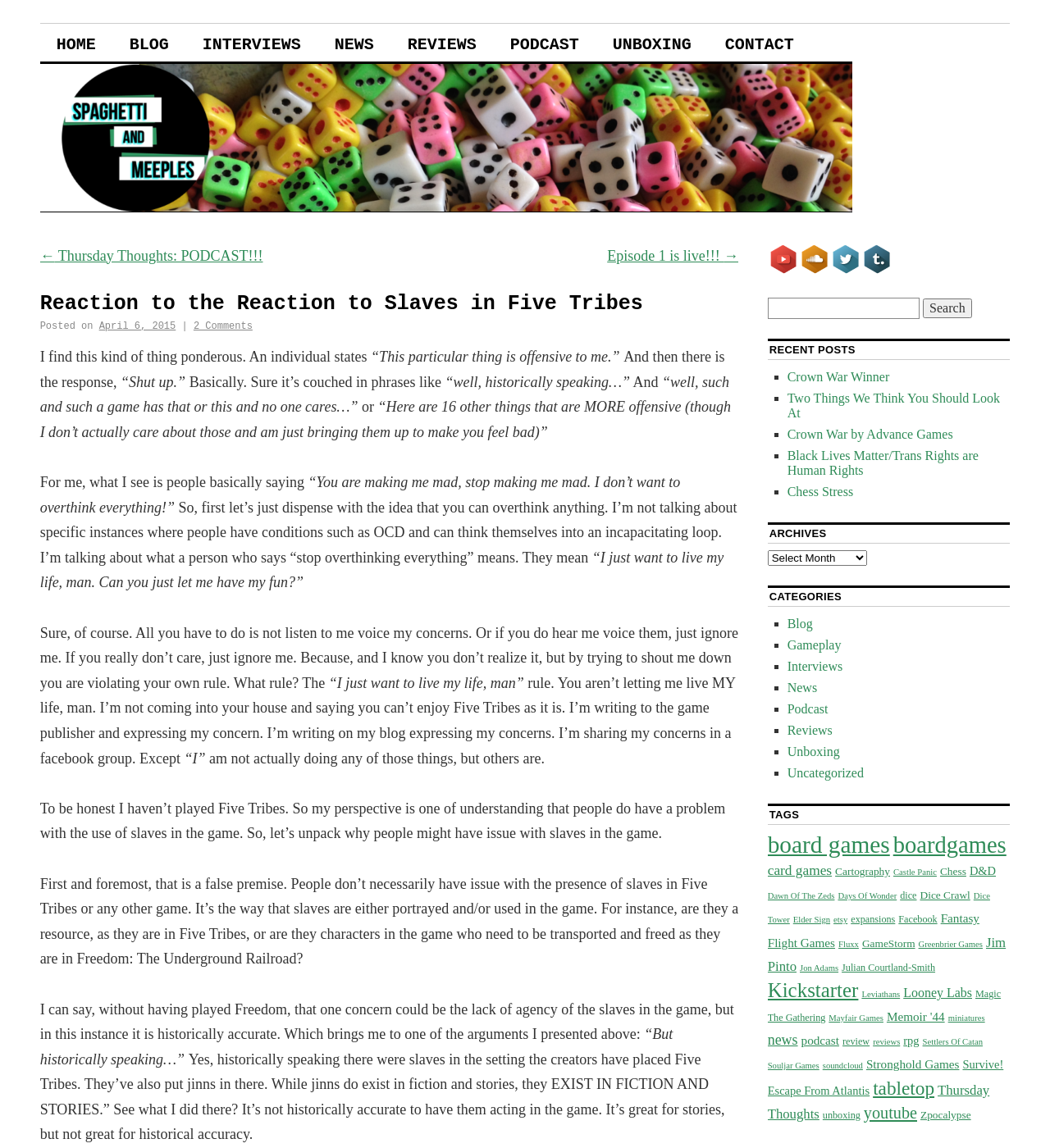Using the element description provided, determine the bounding box coordinates in the format (top-left x, top-left y, bottom-right x, bottom-right y). Ensure that all values are floating point numbers between 0 and 1. Element description: parent_node: Search for: name="s"

[0.731, 0.259, 0.876, 0.278]